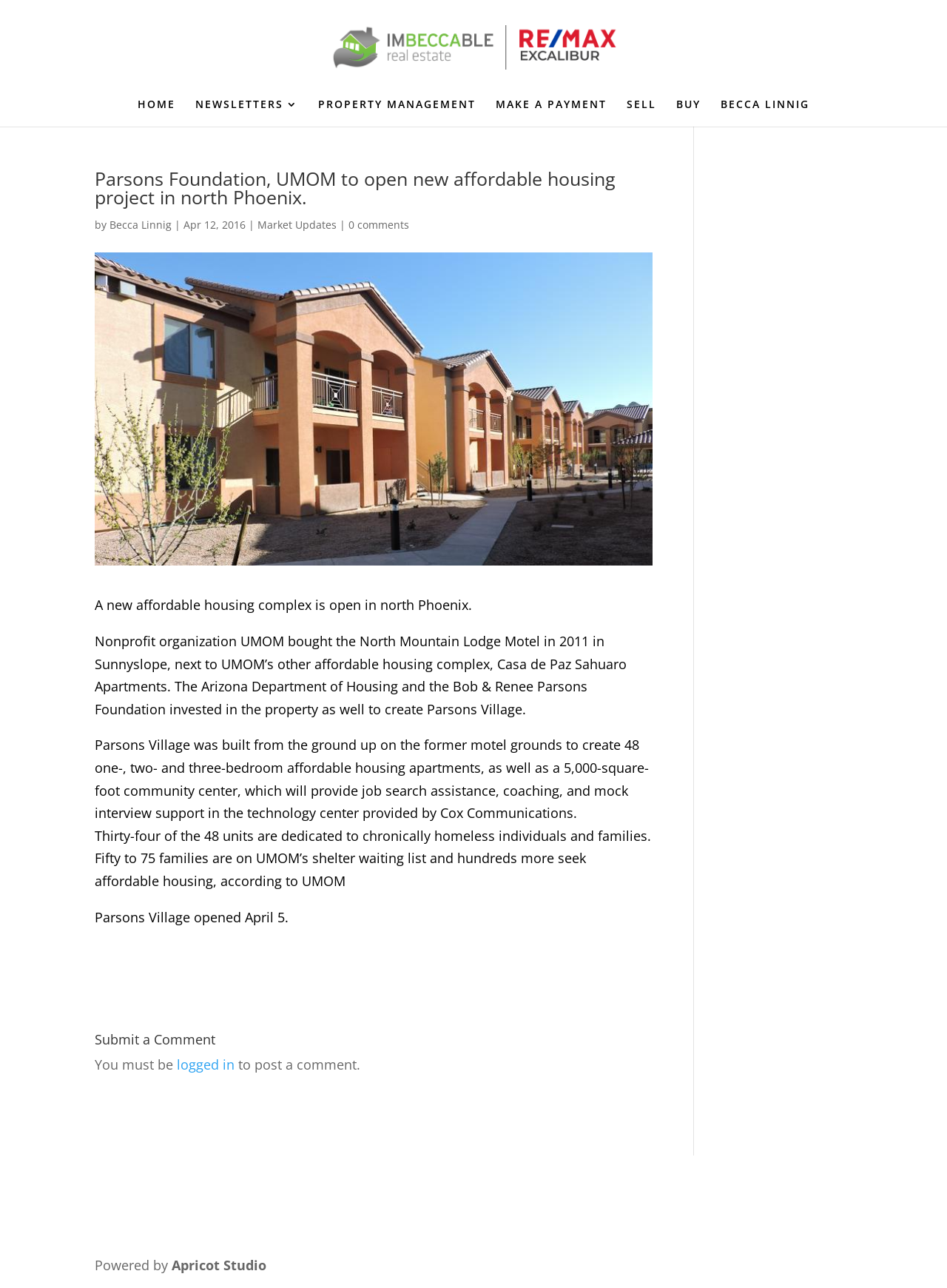Indicate the bounding box coordinates of the clickable region to achieve the following instruction: "Click on the SHOLEH link."

None